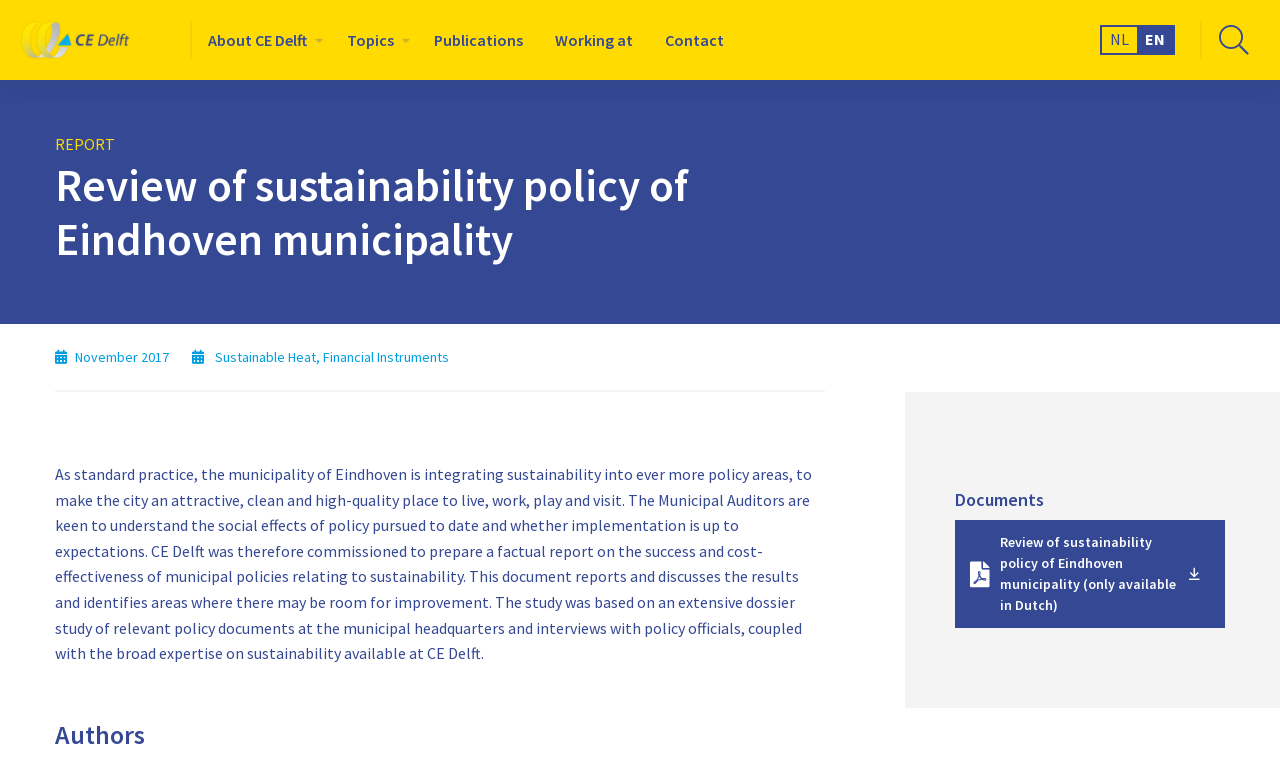Identify the title of the webpage and provide its text content.

Review of sustainability policy of Eindhoven municipality